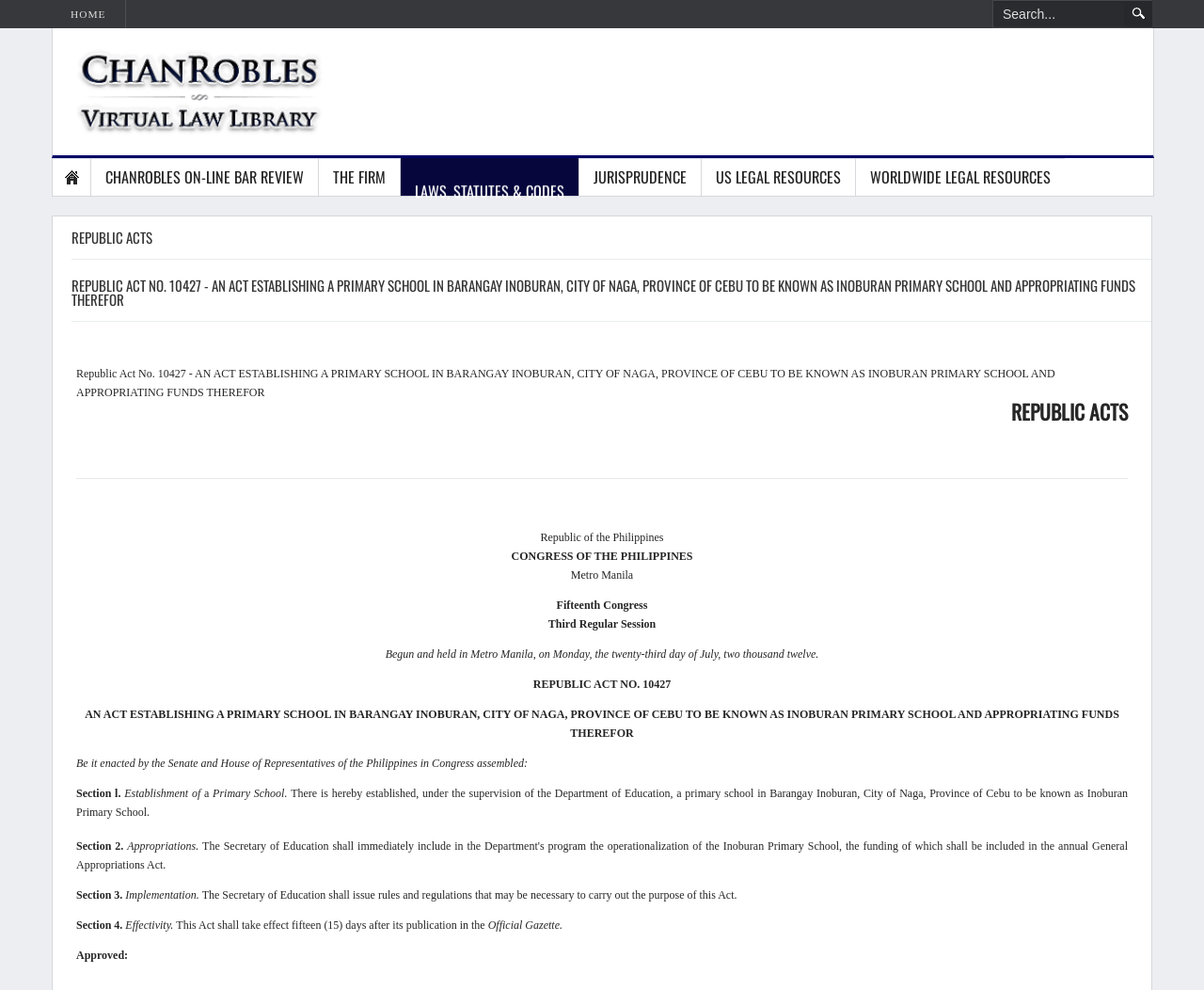Please locate the bounding box coordinates of the element that should be clicked to complete the given instruction: "Search for something".

[0.825, 0.001, 0.934, 0.028]